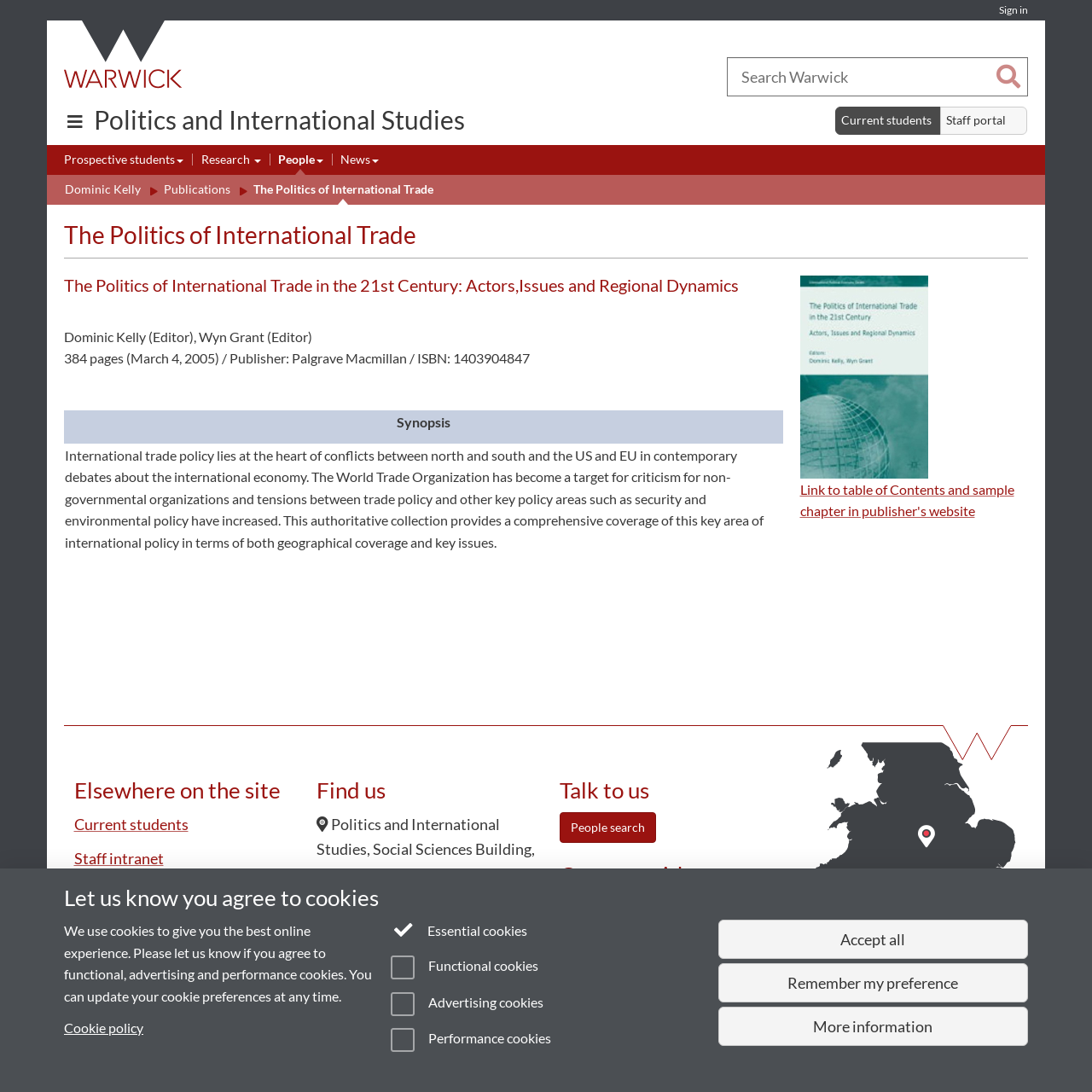Locate the bounding box coordinates of the element that should be clicked to fulfill the instruction: "Explore Politics and International Studies".

[0.086, 0.095, 0.426, 0.124]